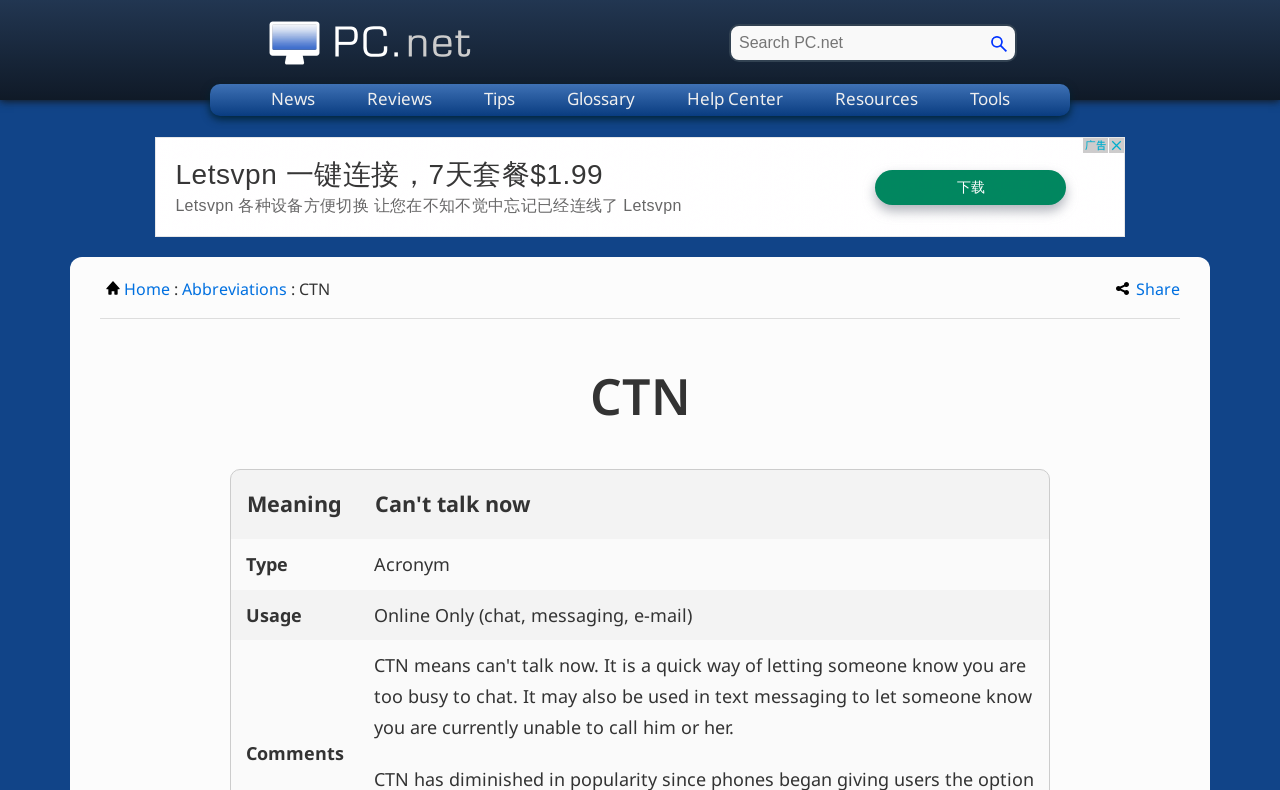Pinpoint the bounding box coordinates of the area that should be clicked to complete the following instruction: "Search for something". The coordinates must be given as four float numbers between 0 and 1, i.e., [left, top, right, bottom].

None